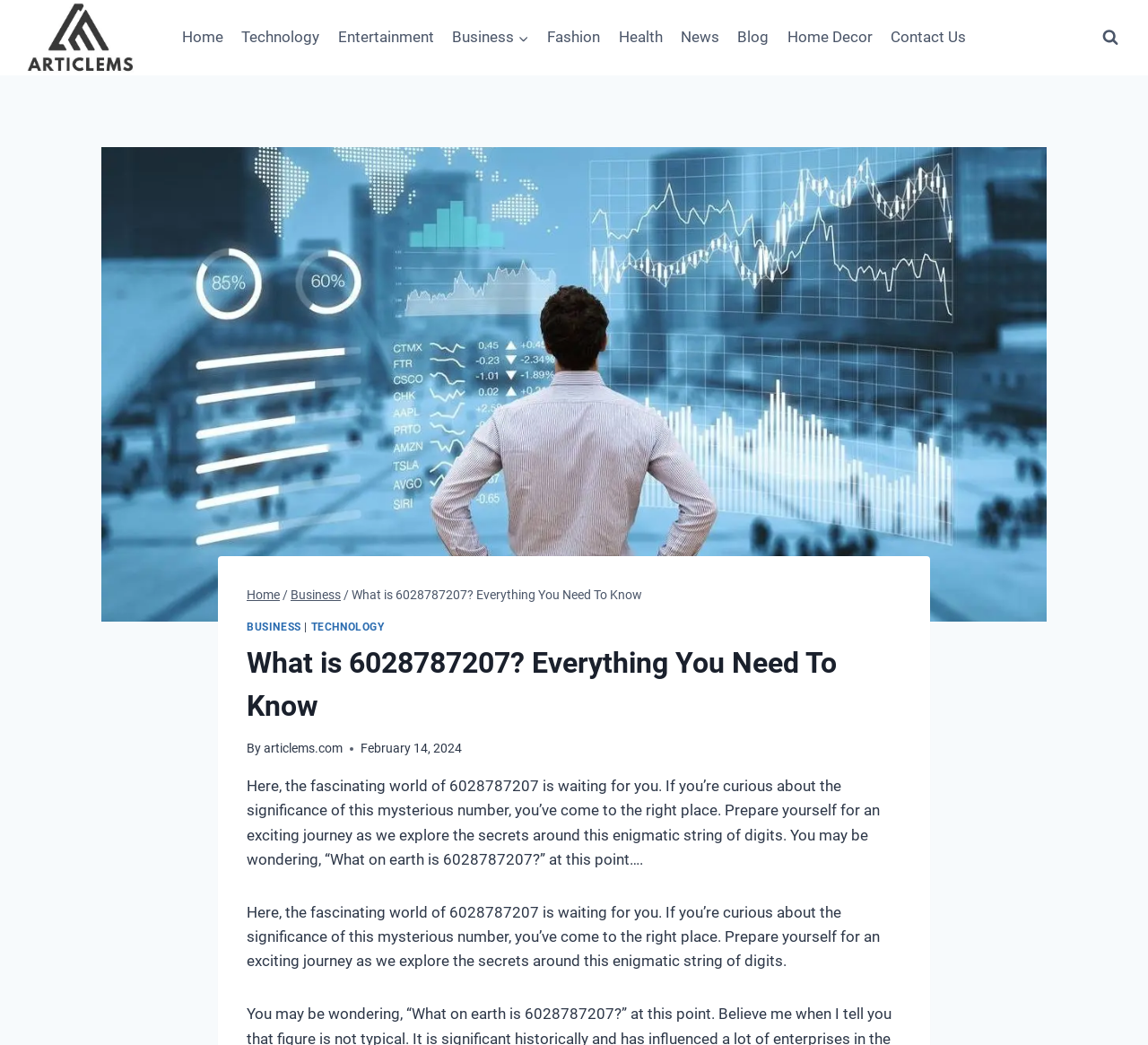Refer to the image and provide a thorough answer to this question:
How many links are there in the breadcrumbs navigation?

I counted the number of links in the breadcrumbs navigation section, which shows the path 'Home > Business > What is 6028787207? Everything You Need To Know'. There are 3 links in total: 'Home', 'Business', and 'What is 6028787207? Everything You Need To Know'.